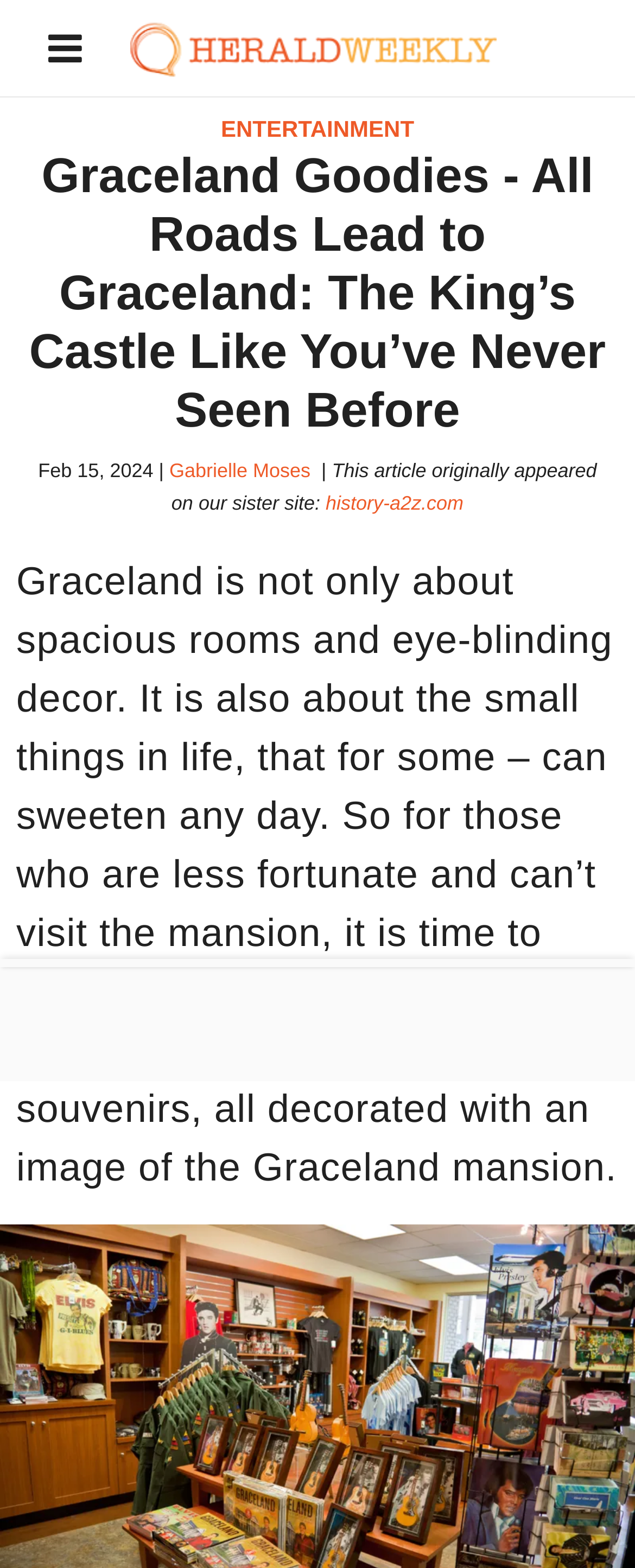Identify the bounding box of the UI element that matches this description: "Entertainment".

[0.348, 0.074, 0.652, 0.09]